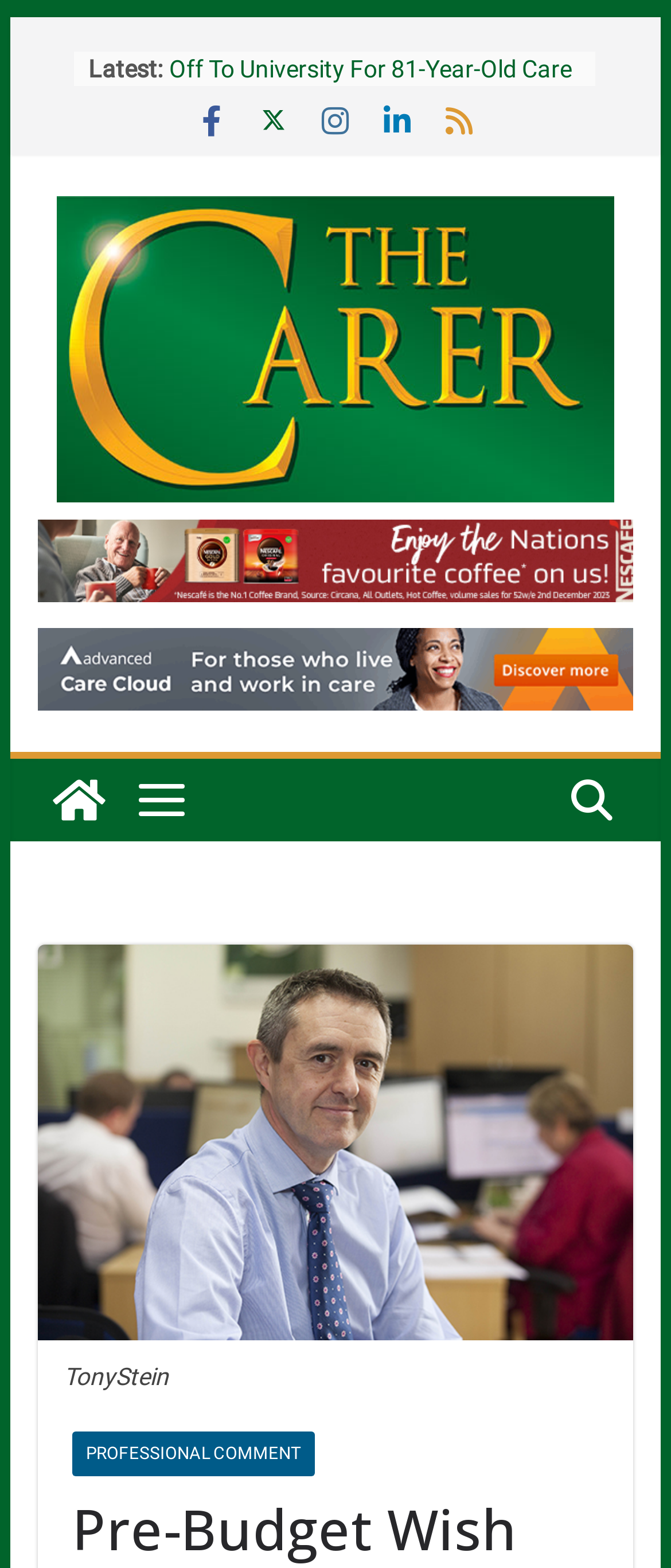Please identify the bounding box coordinates of the clickable region that I should interact with to perform the following instruction: "Read the latest news". The coordinates should be expressed as four float numbers between 0 and 1, i.e., [left, top, right, bottom].

[0.132, 0.035, 0.242, 0.053]